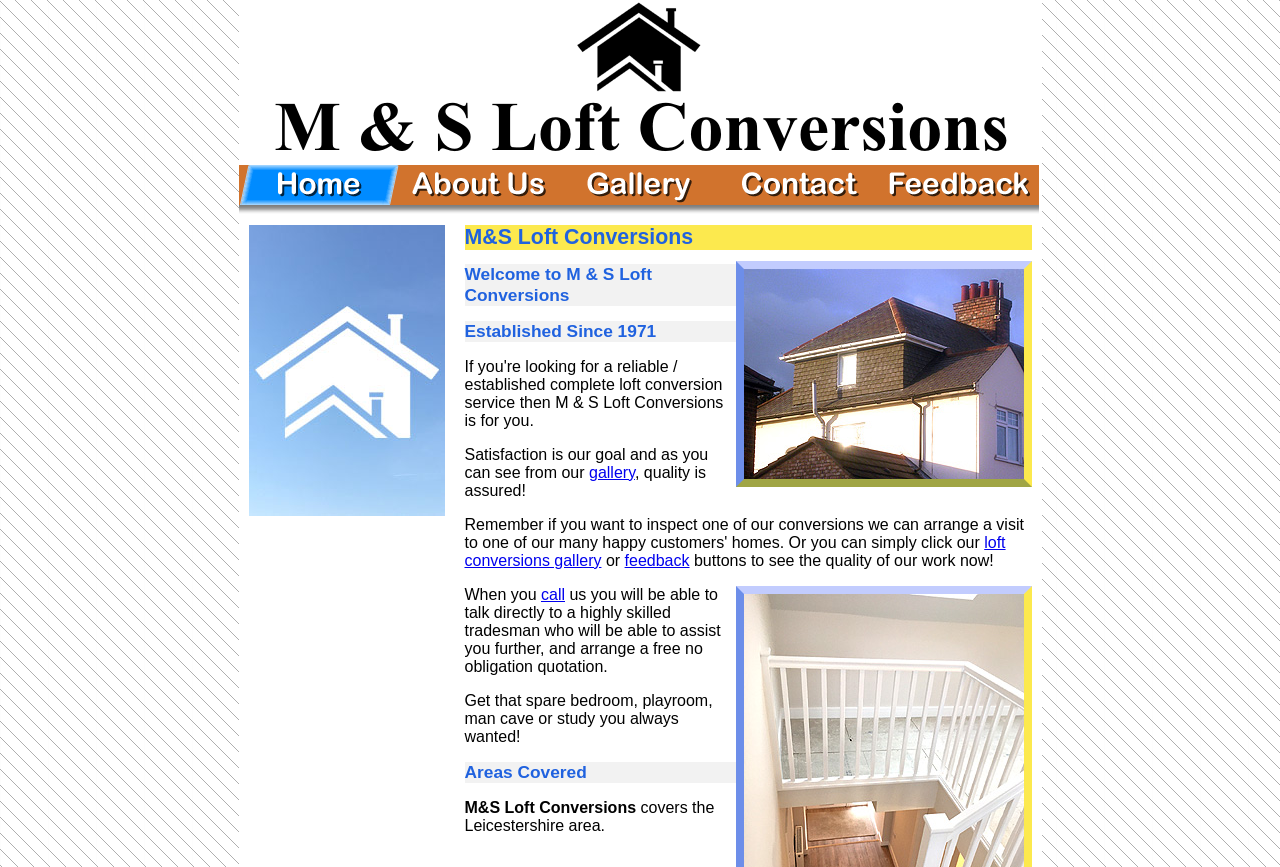Show the bounding box coordinates for the HTML element as described: "loft conversions gallery".

[0.363, 0.616, 0.786, 0.656]